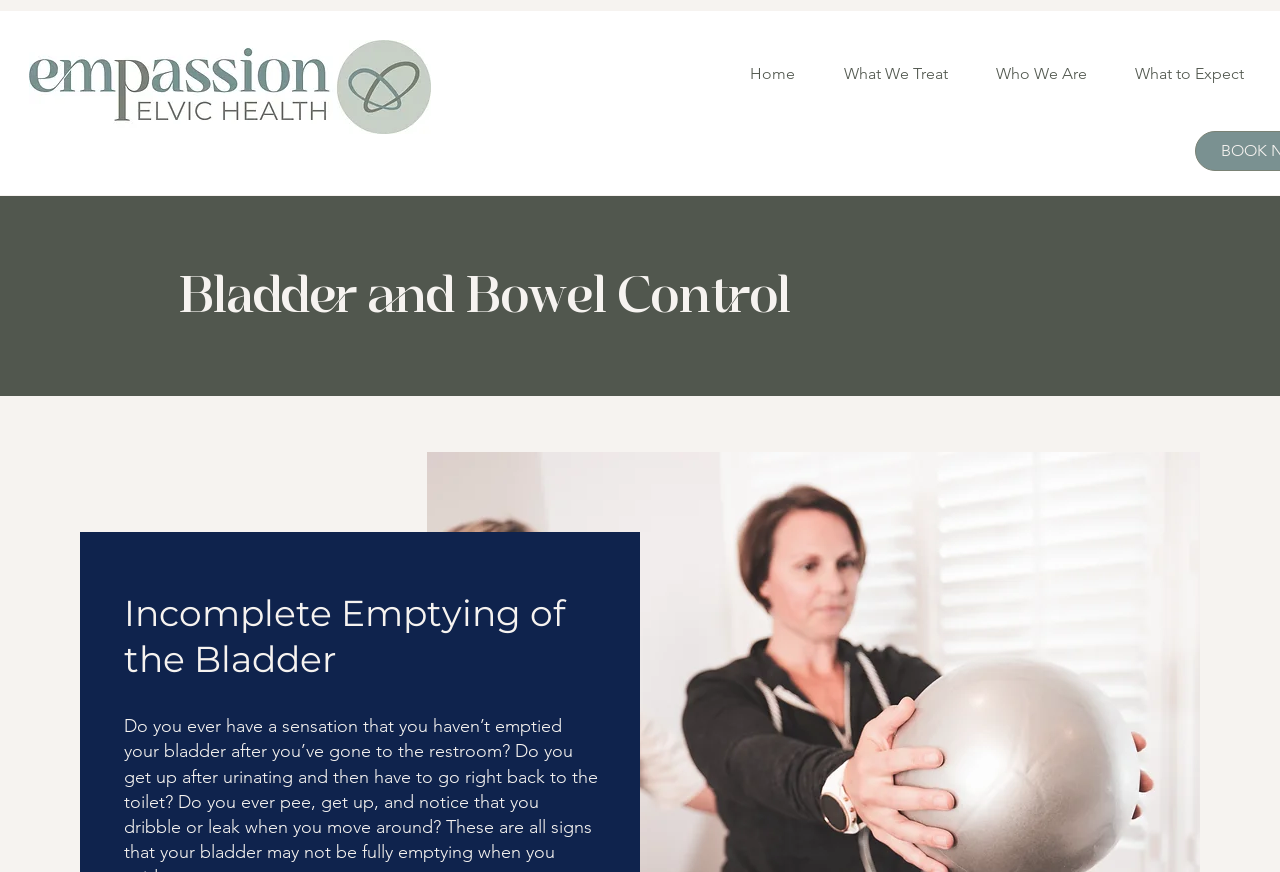How many navigation links are there?
From the image, respond with a single word or phrase.

4